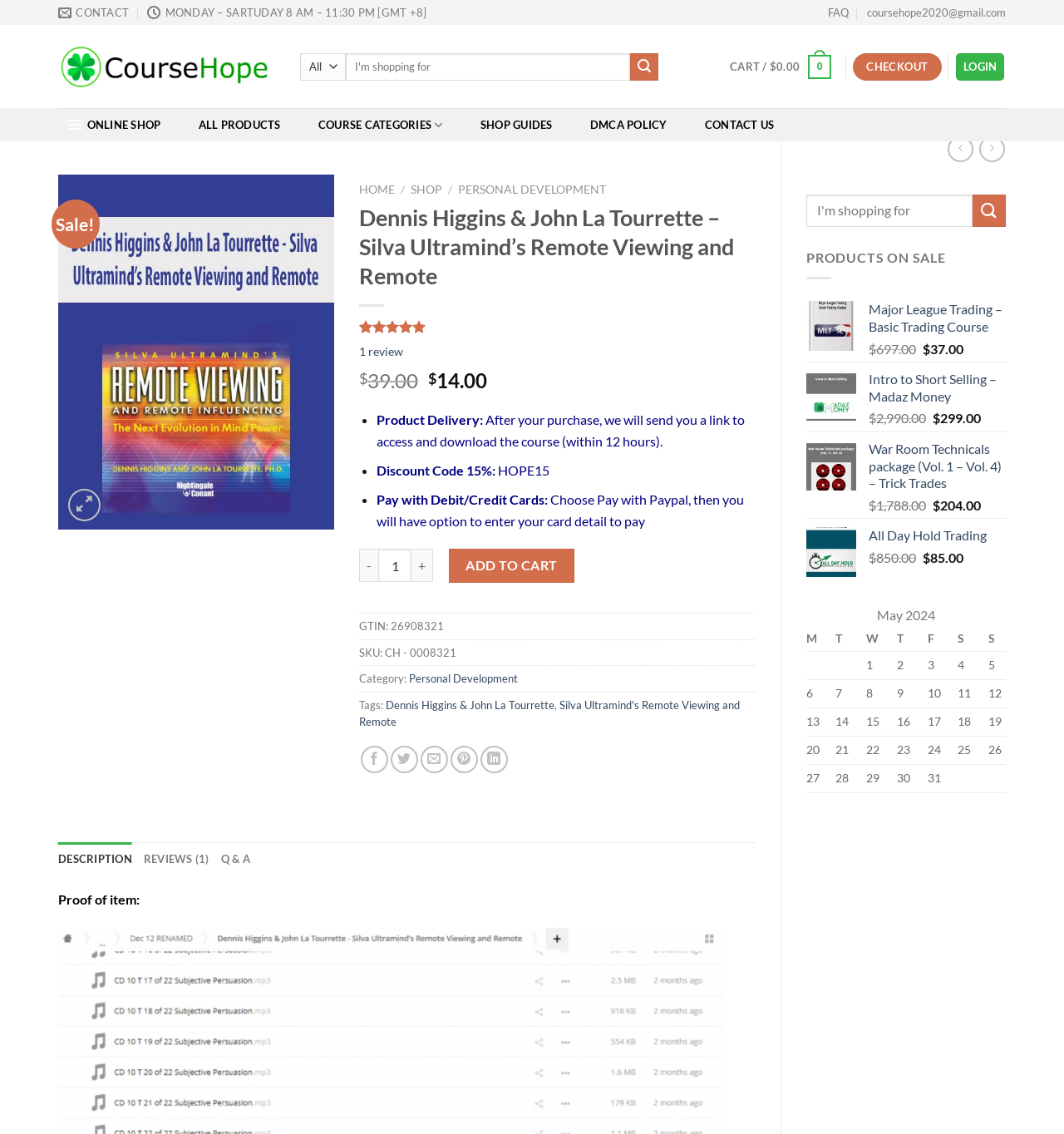Analyze the image and answer the question with as much detail as possible: 
What is the day of the week for May 1, 2024?

I looked at the calendar table in the webpage and found that May 1, 2024 is a Wednesday.